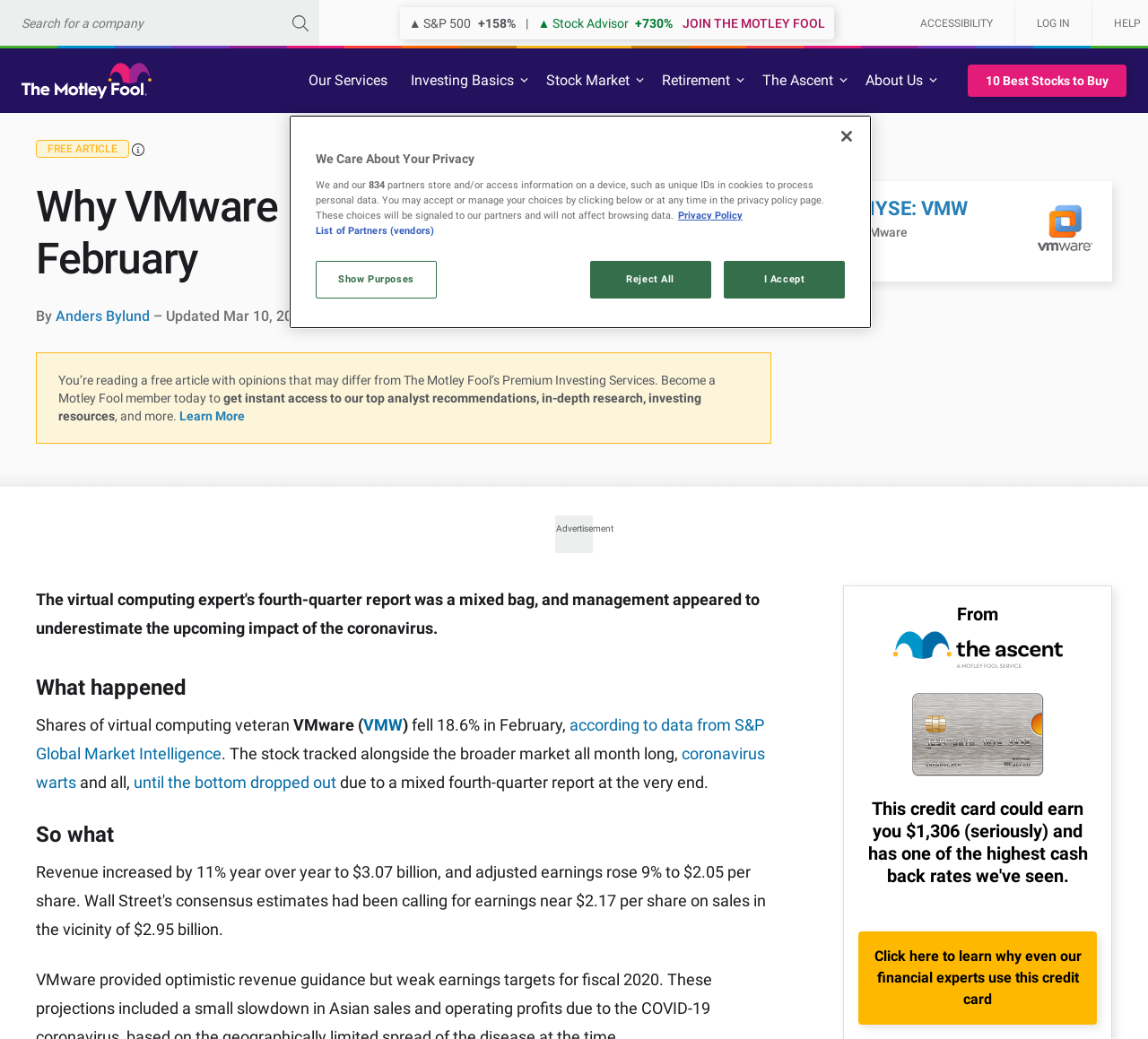Find the bounding box coordinates of the element you need to click on to perform this action: 'Learn more about the Motley Fool'. The coordinates should be represented by four float values between 0 and 1, in the format [left, top, right, bottom].

[0.348, 0.006, 0.727, 0.038]